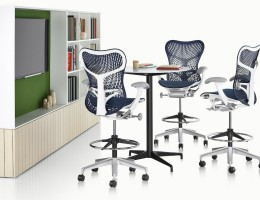What is the shape of the table in the foreground?
Refer to the image and give a detailed response to the question.

The caption describes the table in the foreground as sleek and round, surrounded by the two Mirra 2 chairs.